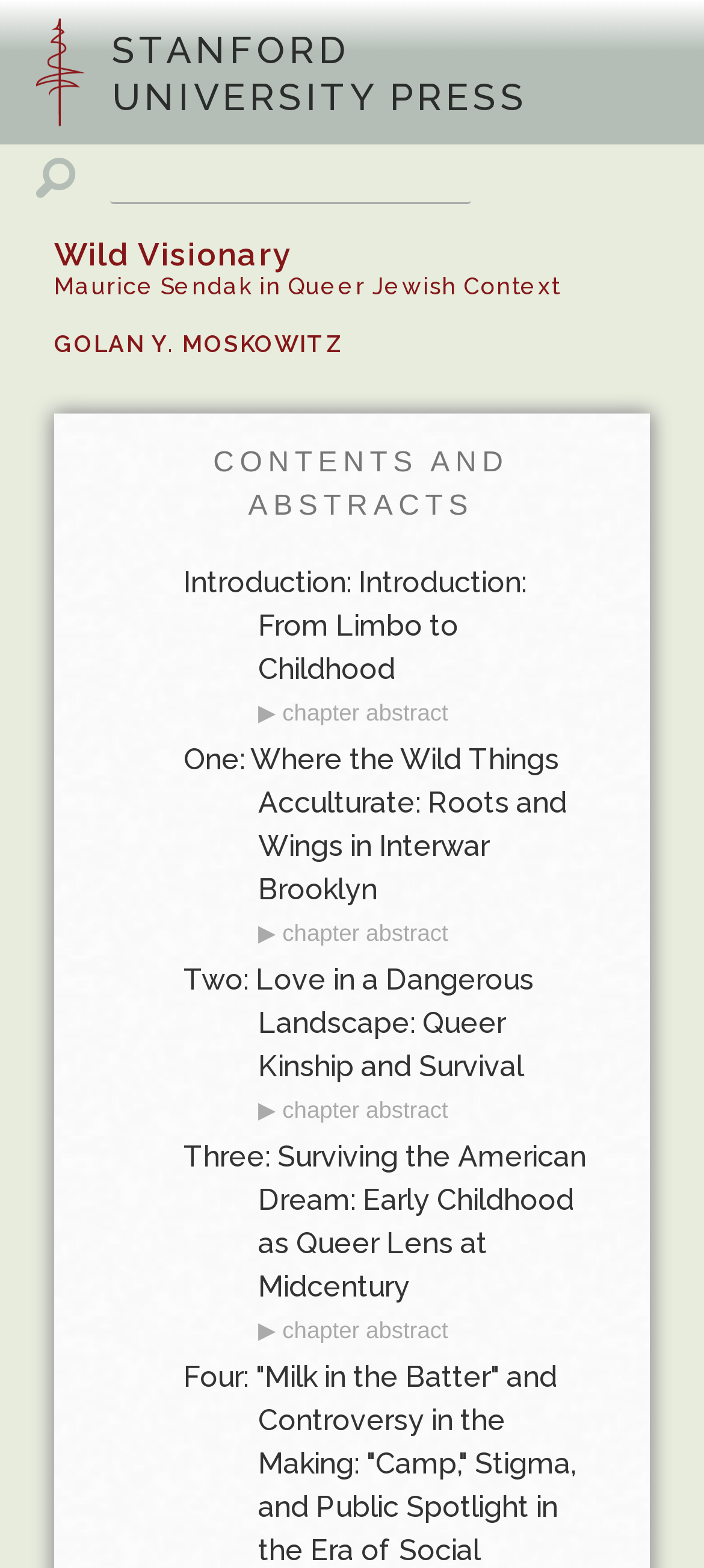Respond concisely with one word or phrase to the following query:
What is the author's last name?

MOSKOWITZ